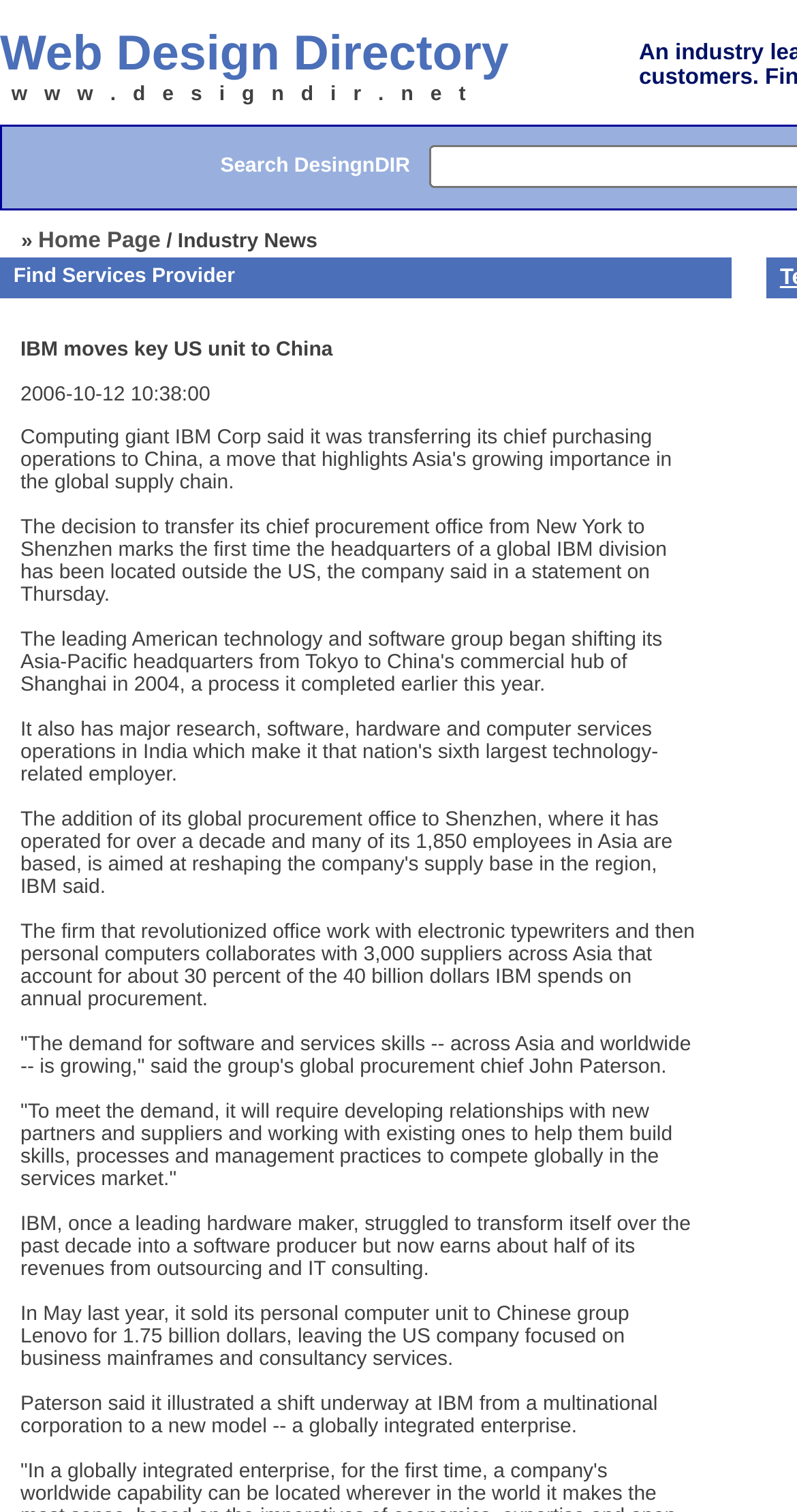What is the name of the directory mentioned on the webpage?
Based on the image content, provide your answer in one word or a short phrase.

DesignDir